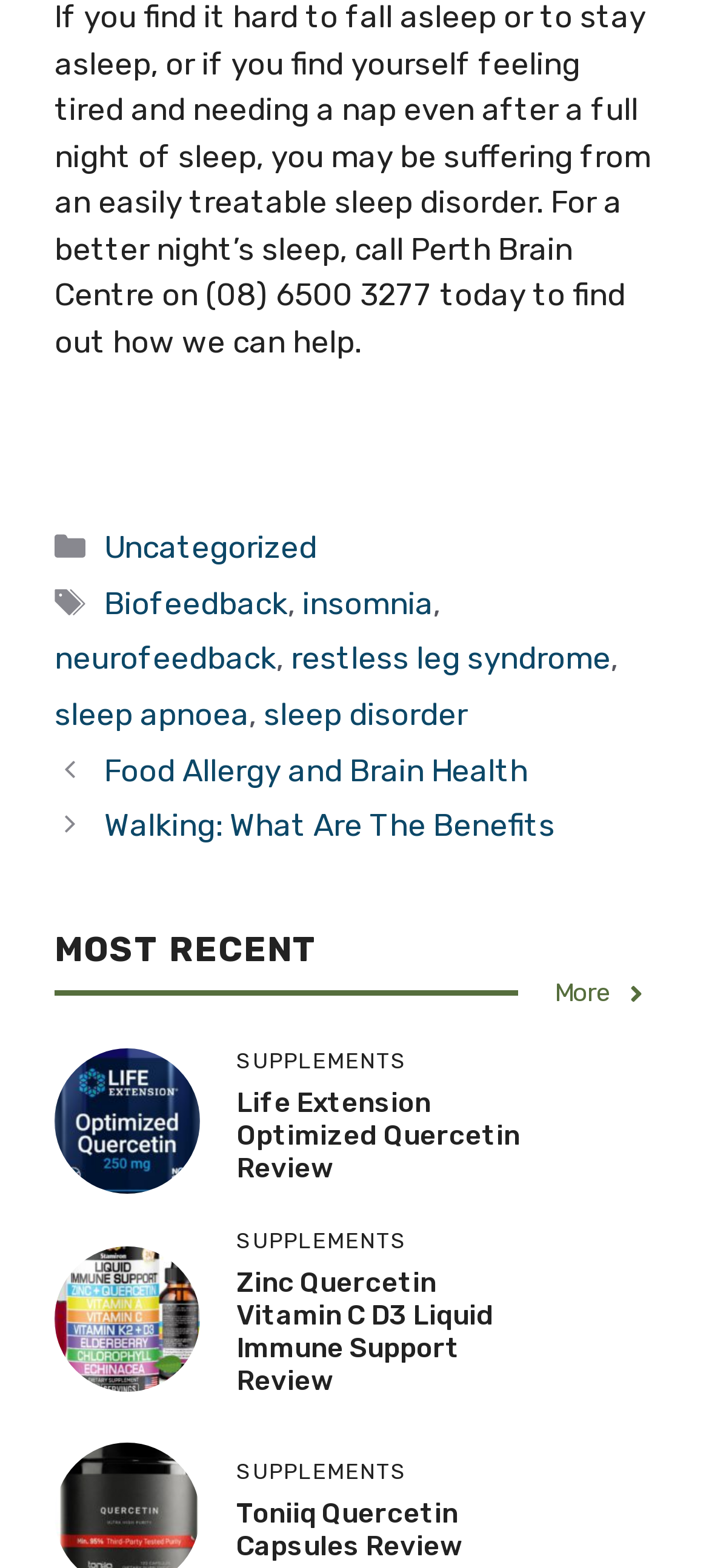What is the category of the post 'Food Allergy and Brain Health'?
Relying on the image, give a concise answer in one word or a brief phrase.

Uncategorized